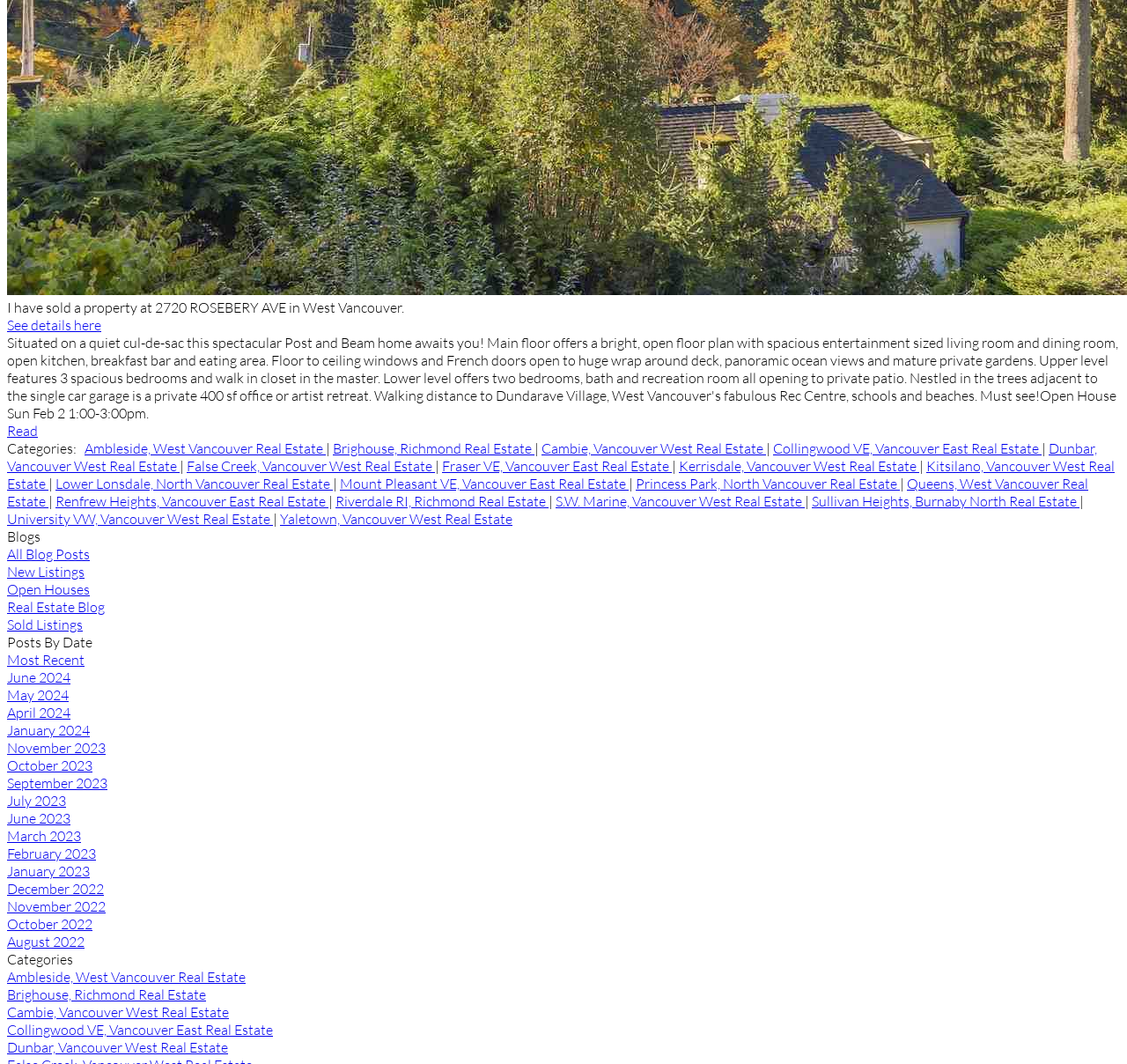Can you find the bounding box coordinates of the area I should click to execute the following instruction: "Check the most recent blog posts"?

[0.006, 0.612, 0.075, 0.628]